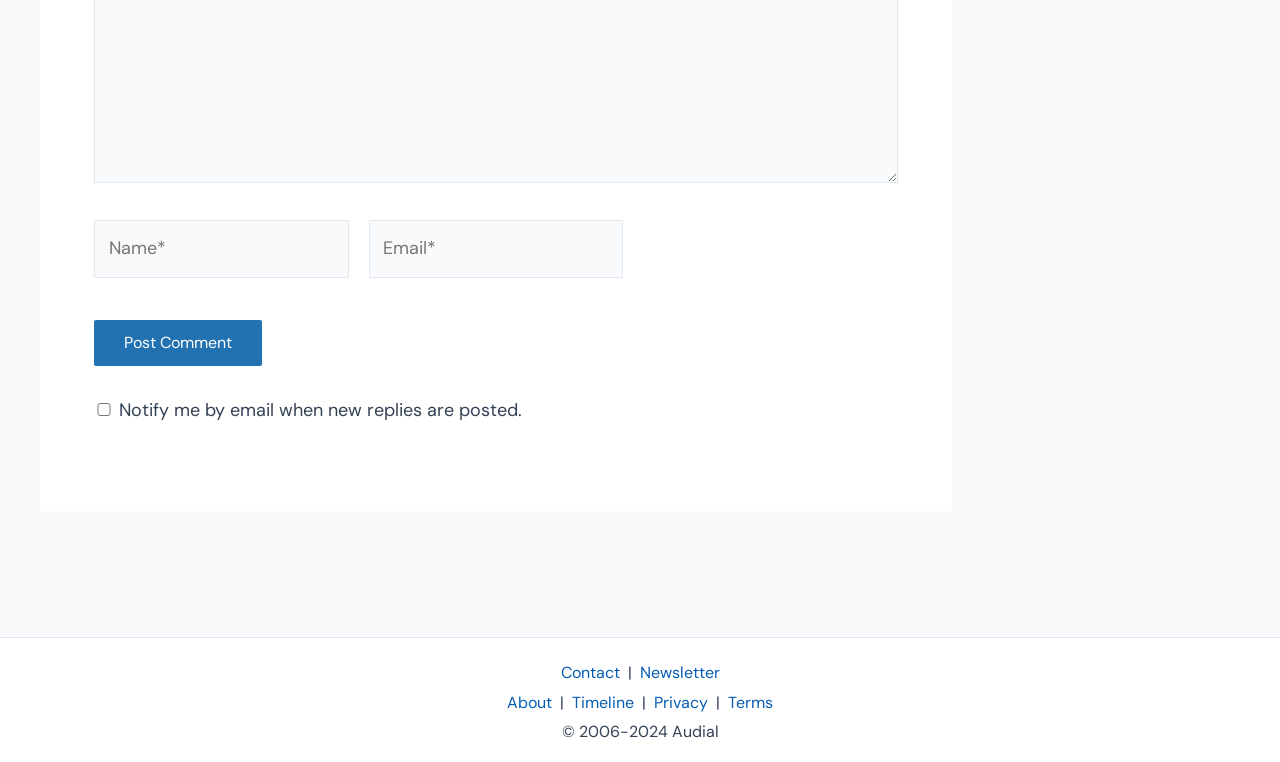Answer the following query concisely with a single word or phrase:
What is the label of the first text box?

Name*